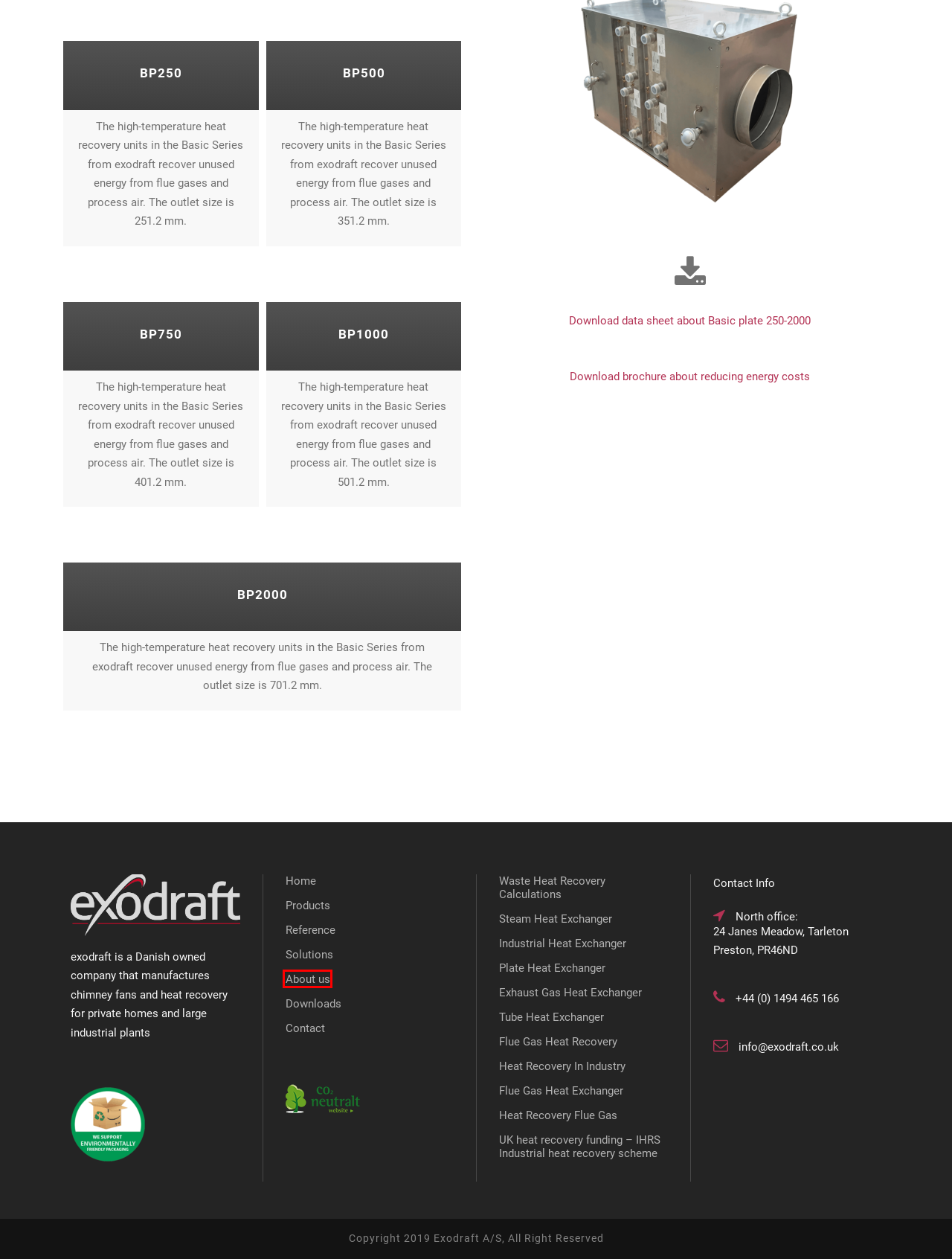Look at the screenshot of a webpage, where a red bounding box highlights an element. Select the best description that matches the new webpage after clicking the highlighted element. Here are the candidates:
A. Flue gas heat exchanger | Waste heat recovery system | exodraft
B. Plate Heat Exchanger Unit | Waste heat recovery system | exodraft
C. About exodraft-heatrecovery - Our mission and product development
D. Heat Recovery Flue Gas | Waste heat recovery system | exodraft
E. CO2 neutralt website - certifikat for exodraft-varmegenvinding.dk - grøn hjemmeside
F. Industrial Heat Exchanger | Waste heat recovery | exodraft
G. Waste Heat Recovery Calculations | Heat Recovery Unit | exodraft
H. Tube Heat Exchanger | Waste heat recovery system | exodraft

C